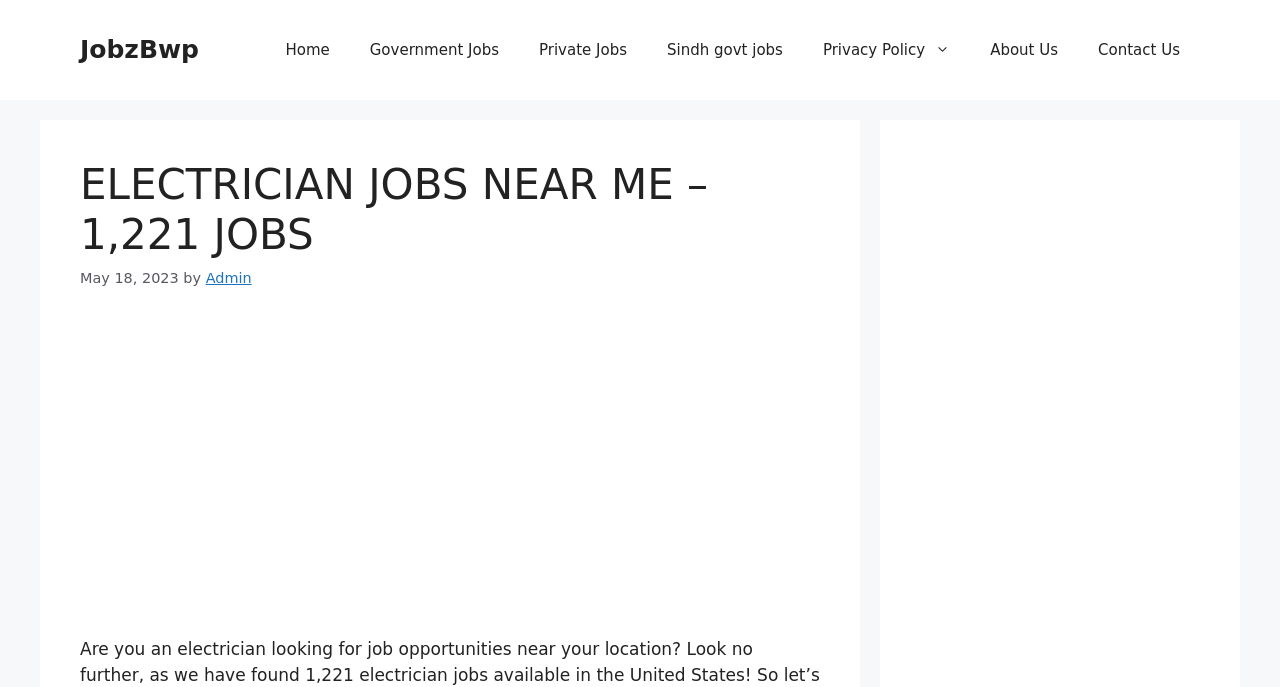Find the bounding box coordinates for the HTML element described as: "aria-label="Pinterest"". The coordinates should consist of four float values between 0 and 1, i.e., [left, top, right, bottom].

None